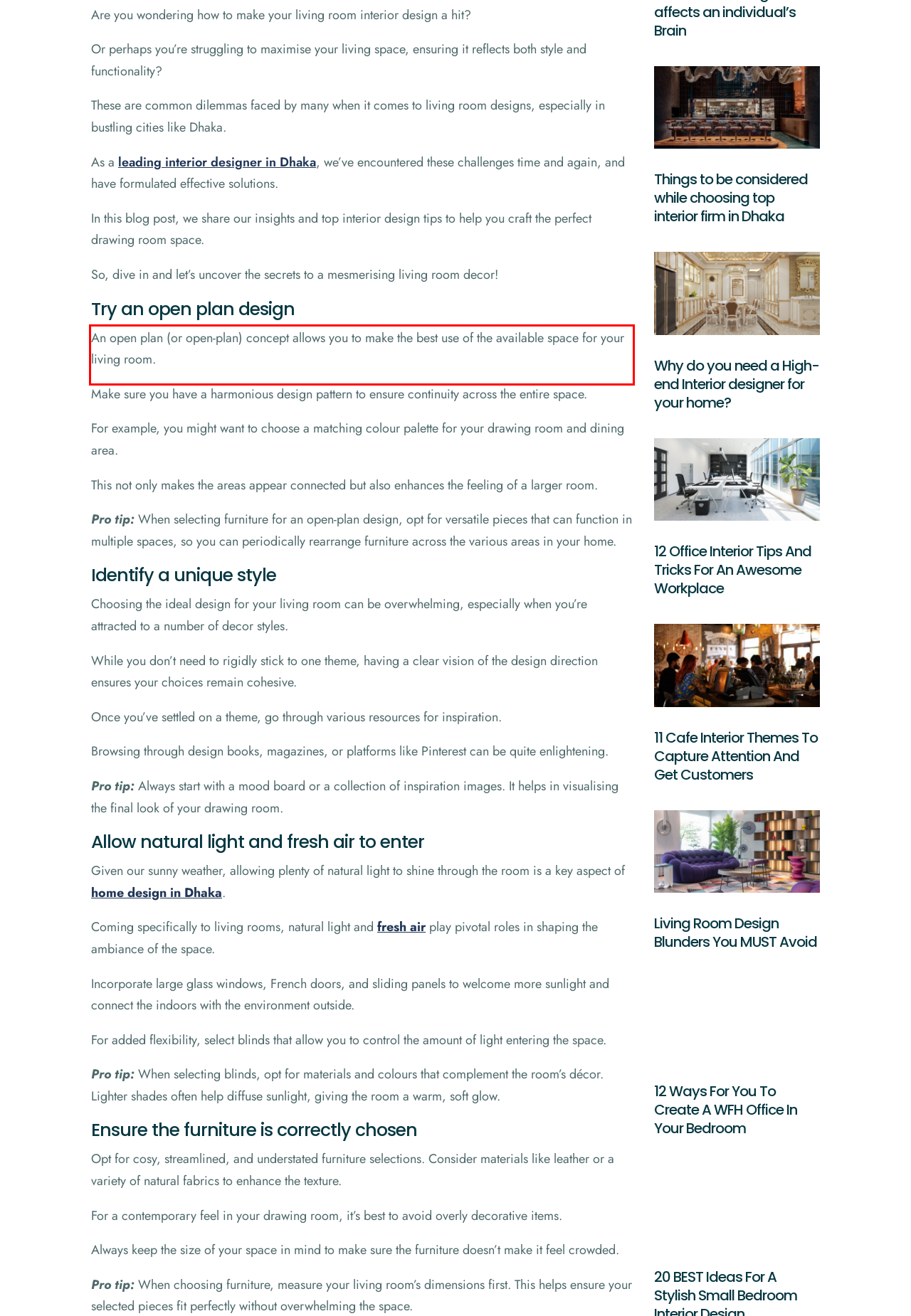From the screenshot of the webpage, locate the red bounding box and extract the text contained within that area.

An open plan (or open-plan) concept allows you to make the best use of the available space for your living room.